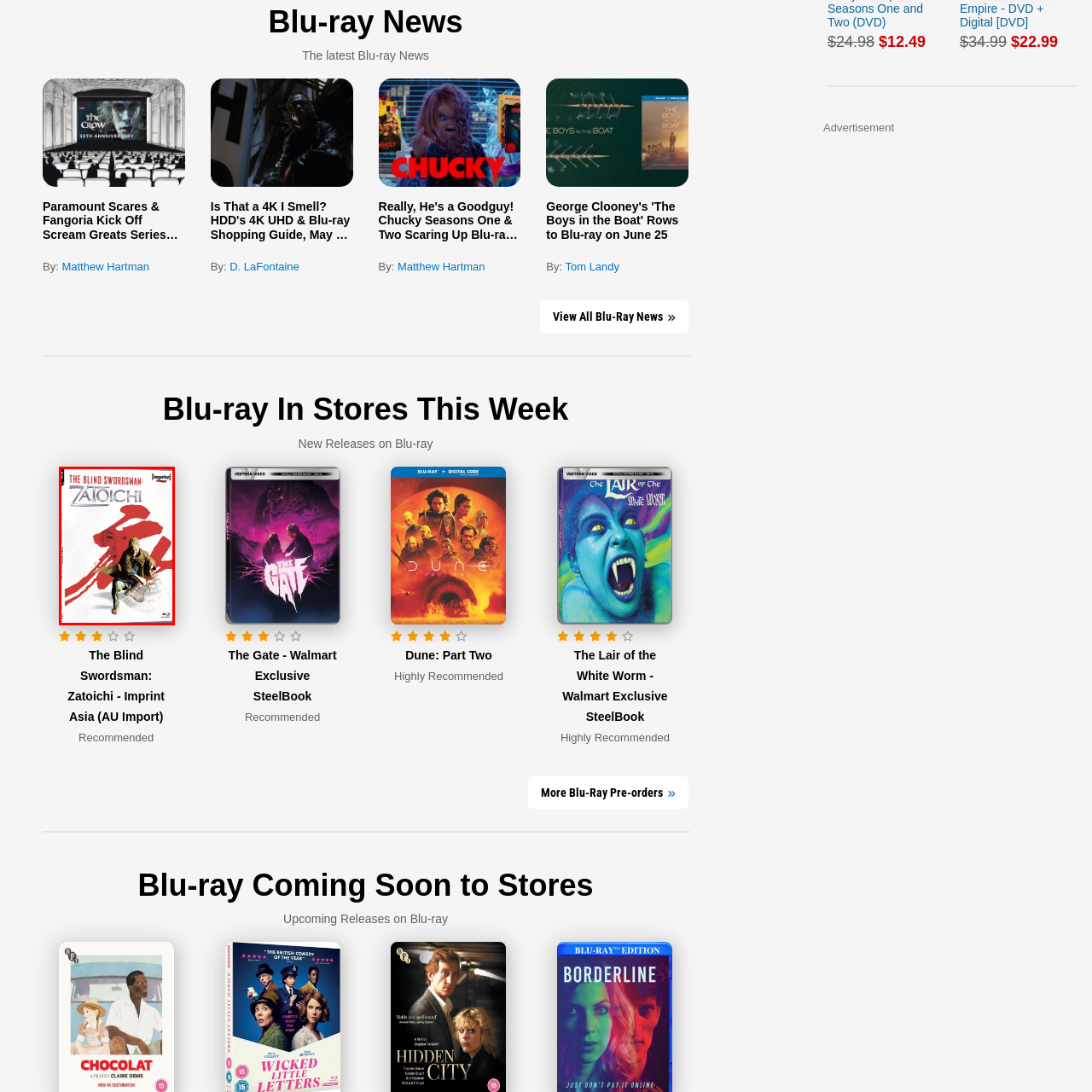What type of films is this Blu-ray release recommended for?
Focus on the area marked by the red bounding box and respond to the question with as much detail as possible.

The caption states that this particular release is highlighted as an Imprint Asia (AU Import) recommended edition, targeting collectors and enthusiasts of classic cinema, particularly those who appreciate martial arts films and historical narratives.